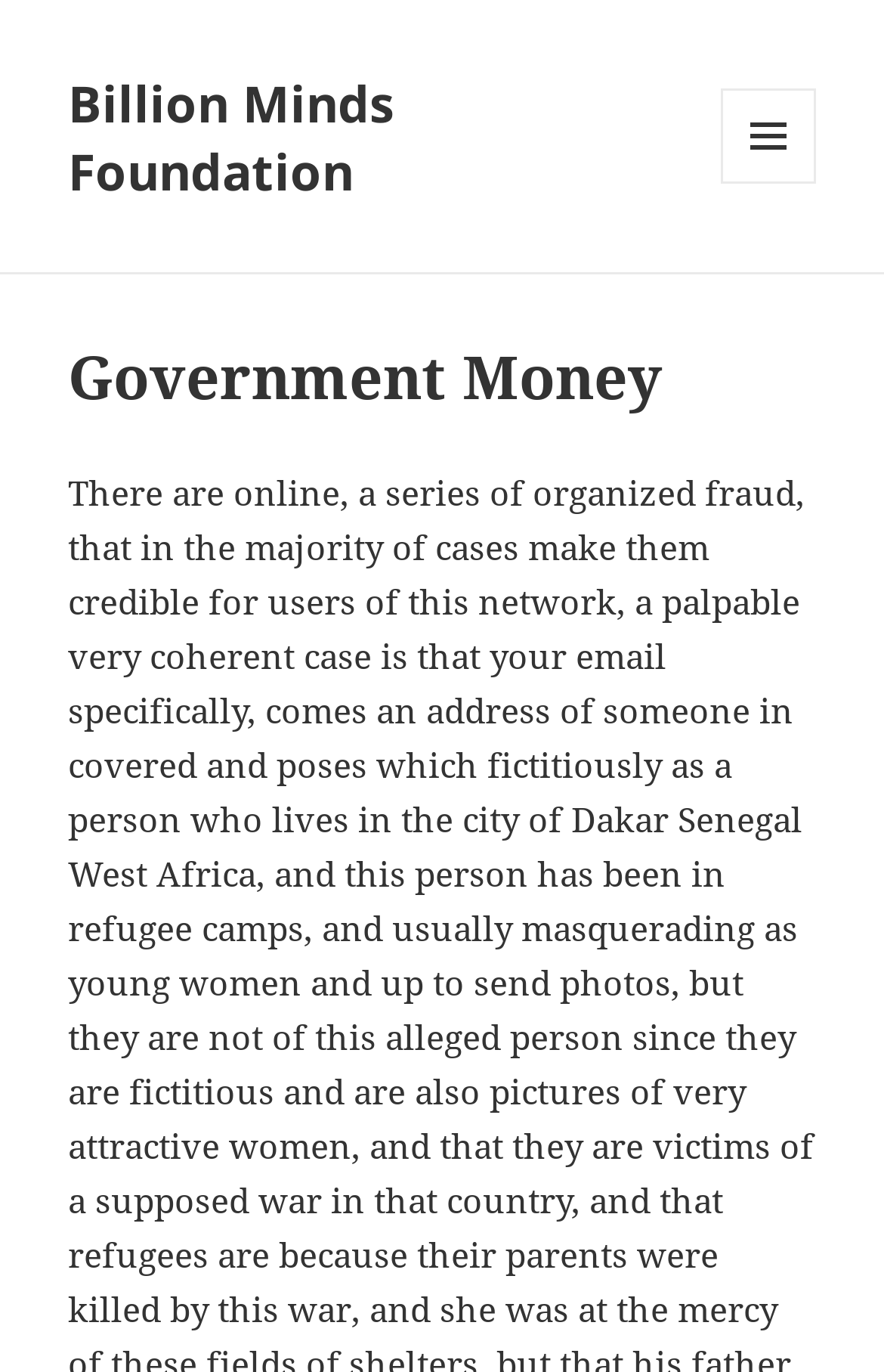Bounding box coordinates must be specified in the format (top-left x, top-left y, bottom-right x, bottom-right y). All values should be floating point numbers between 0 and 1. What are the bounding box coordinates of the UI element described as: Menu and widgets

[0.815, 0.064, 0.923, 0.134]